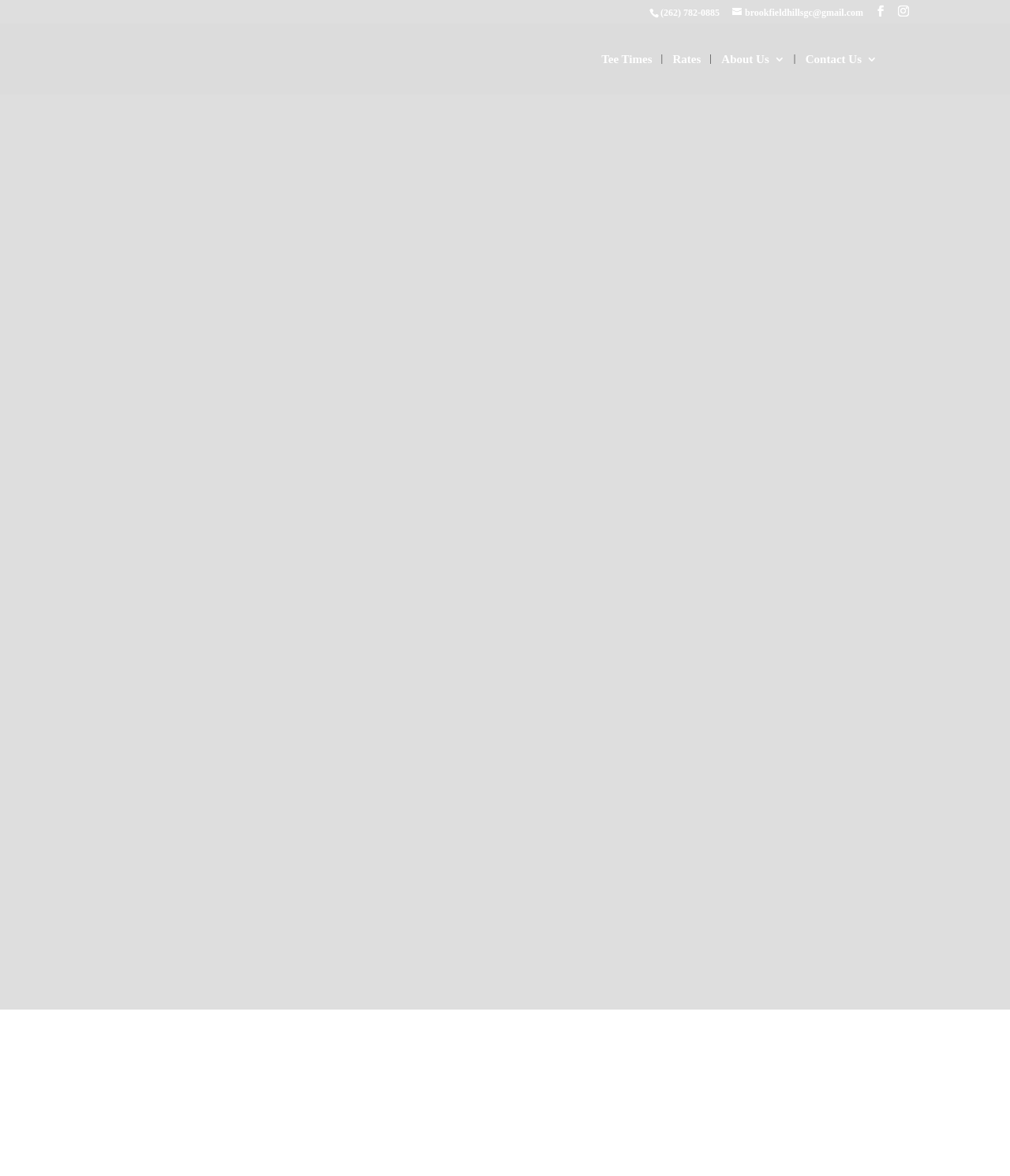Determine the main text heading of the webpage and provide its content.

Golf Leagues – 2024